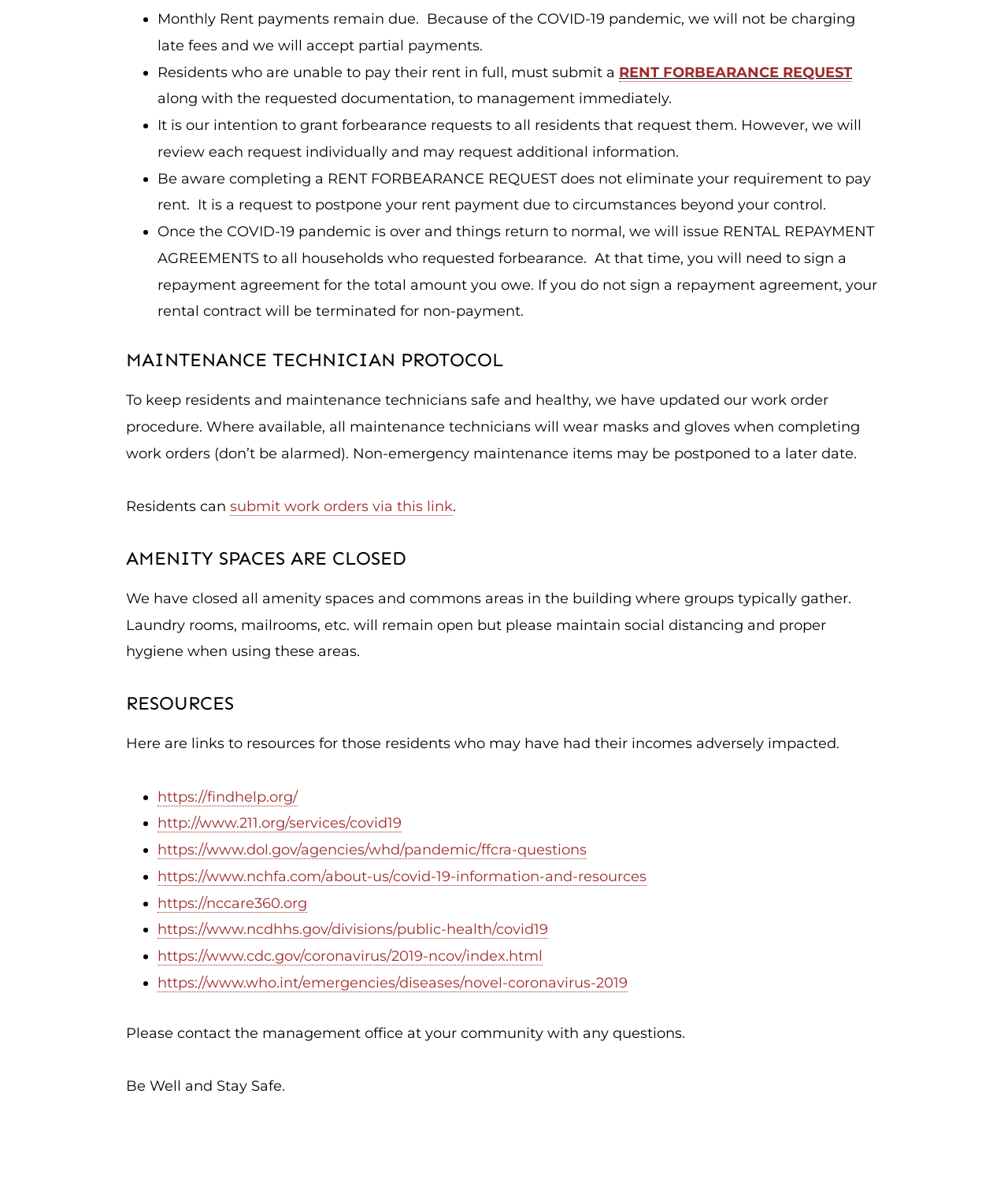Given the description https://nccare360.org, predict the bounding box coordinates of the UI element. Ensure the coordinates are in the format (top-left x, top-left y, bottom-right x, bottom-right y) and all values are between 0 and 1.

[0.156, 0.754, 0.305, 0.769]